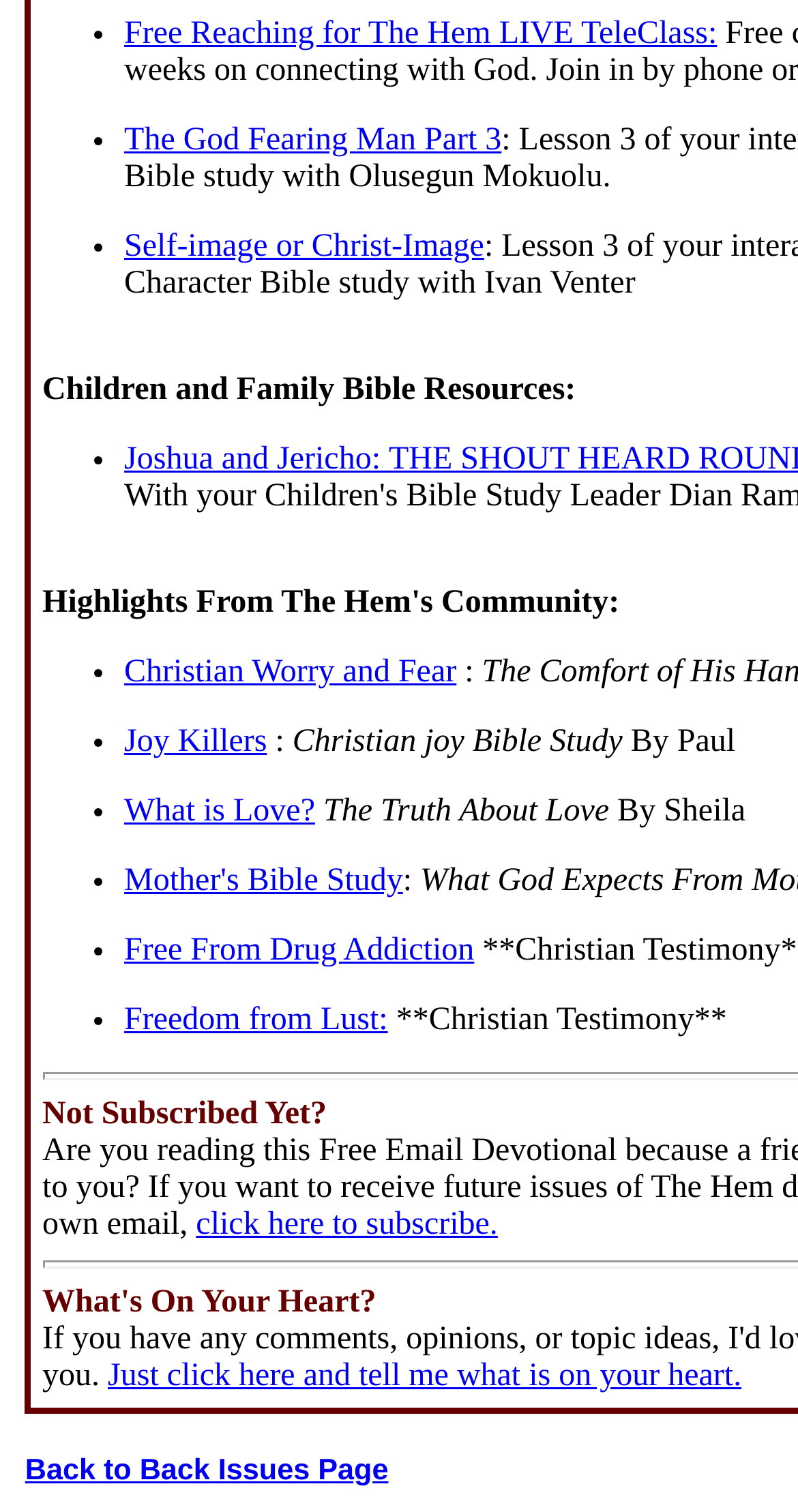Determine the bounding box for the UI element as described: "Self-image or Christ-Image". The coordinates should be represented as four float numbers between 0 and 1, formatted as [left, top, right, bottom].

[0.156, 0.152, 0.607, 0.175]